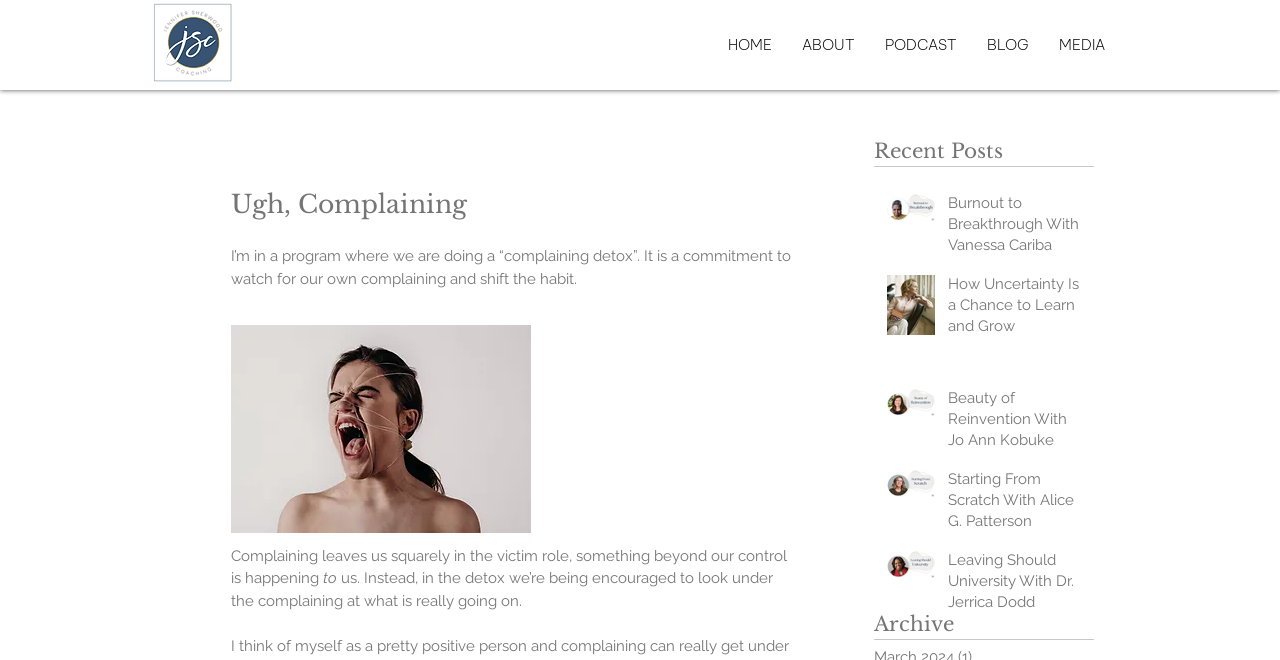Determine the bounding box coordinates of the target area to click to execute the following instruction: "Click the HOME link."

[0.557, 0.045, 0.614, 0.089]